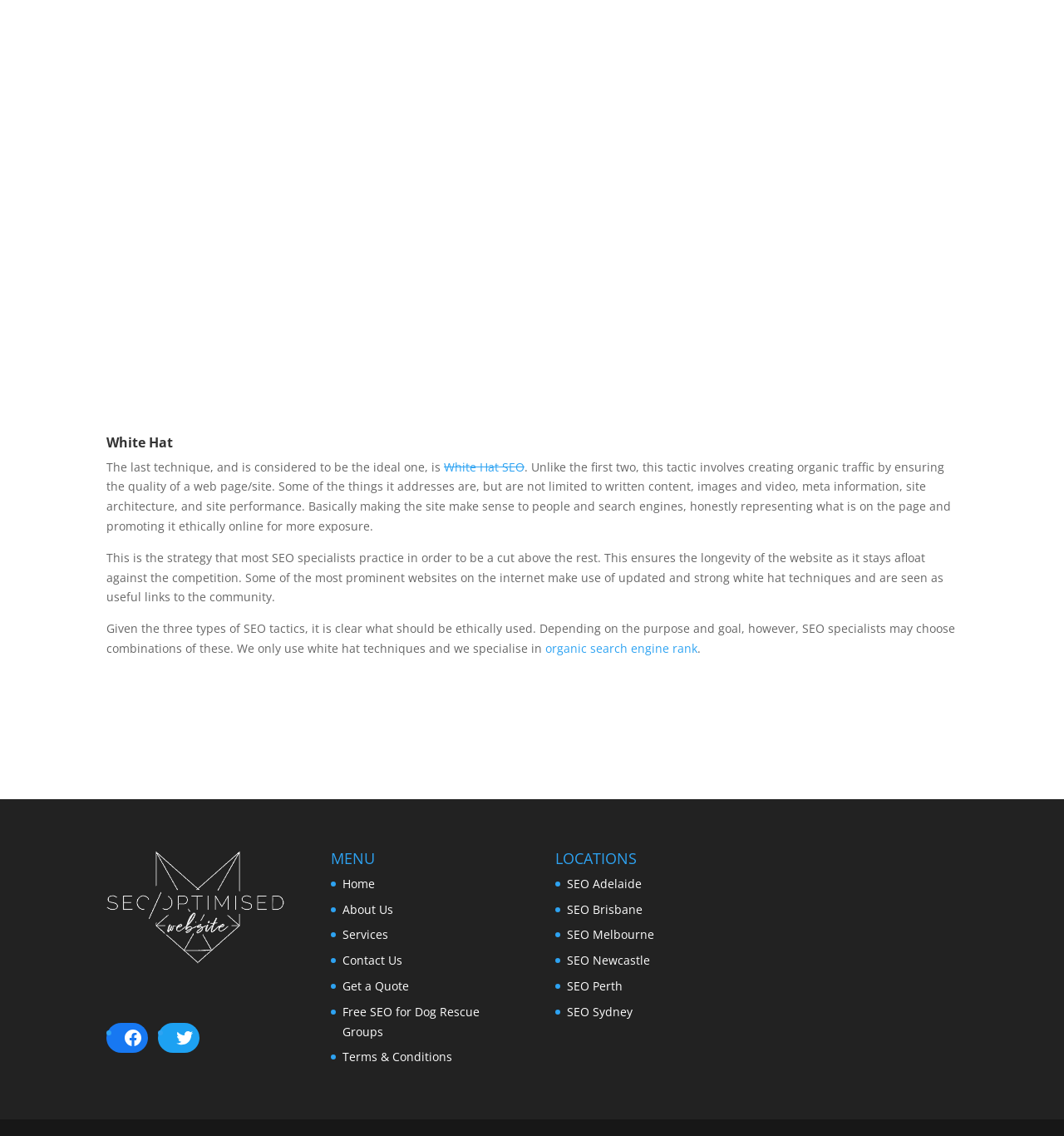Can you identify the bounding box coordinates of the clickable region needed to carry out this instruction: 'Explore African Studies 016'? The coordinates should be four float numbers within the range of 0 to 1, stated as [left, top, right, bottom].

None